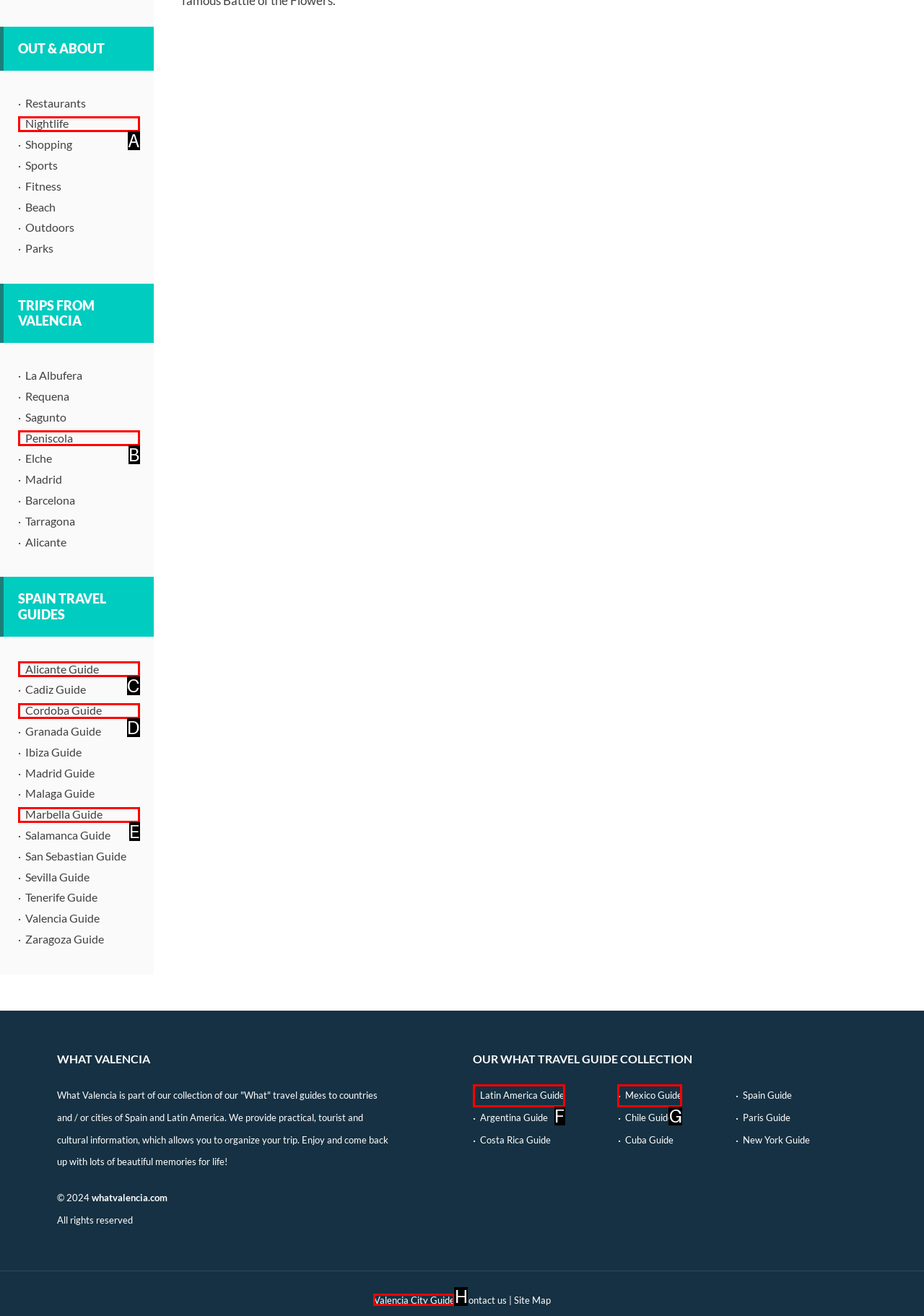Identify the letter of the UI element you need to select to accomplish the task: Visit Valencia City Guide.
Respond with the option's letter from the given choices directly.

H